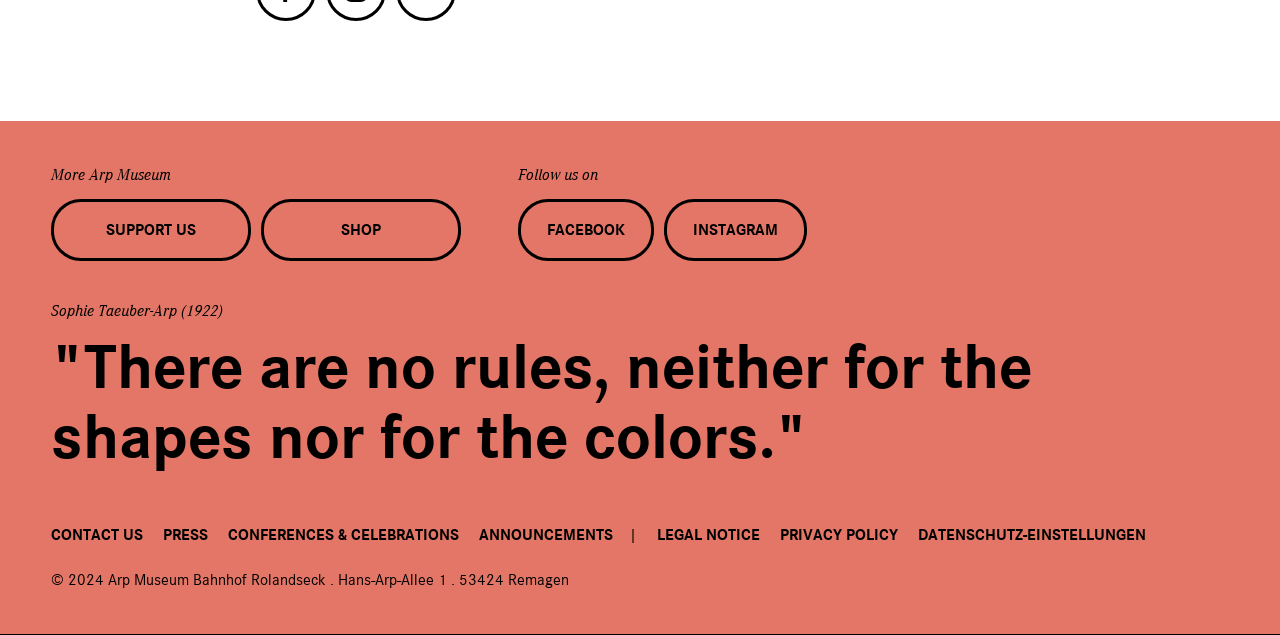Can you specify the bounding box coordinates for the region that should be clicked to fulfill this instruction: "Click on SUPPORT US".

[0.04, 0.314, 0.196, 0.412]